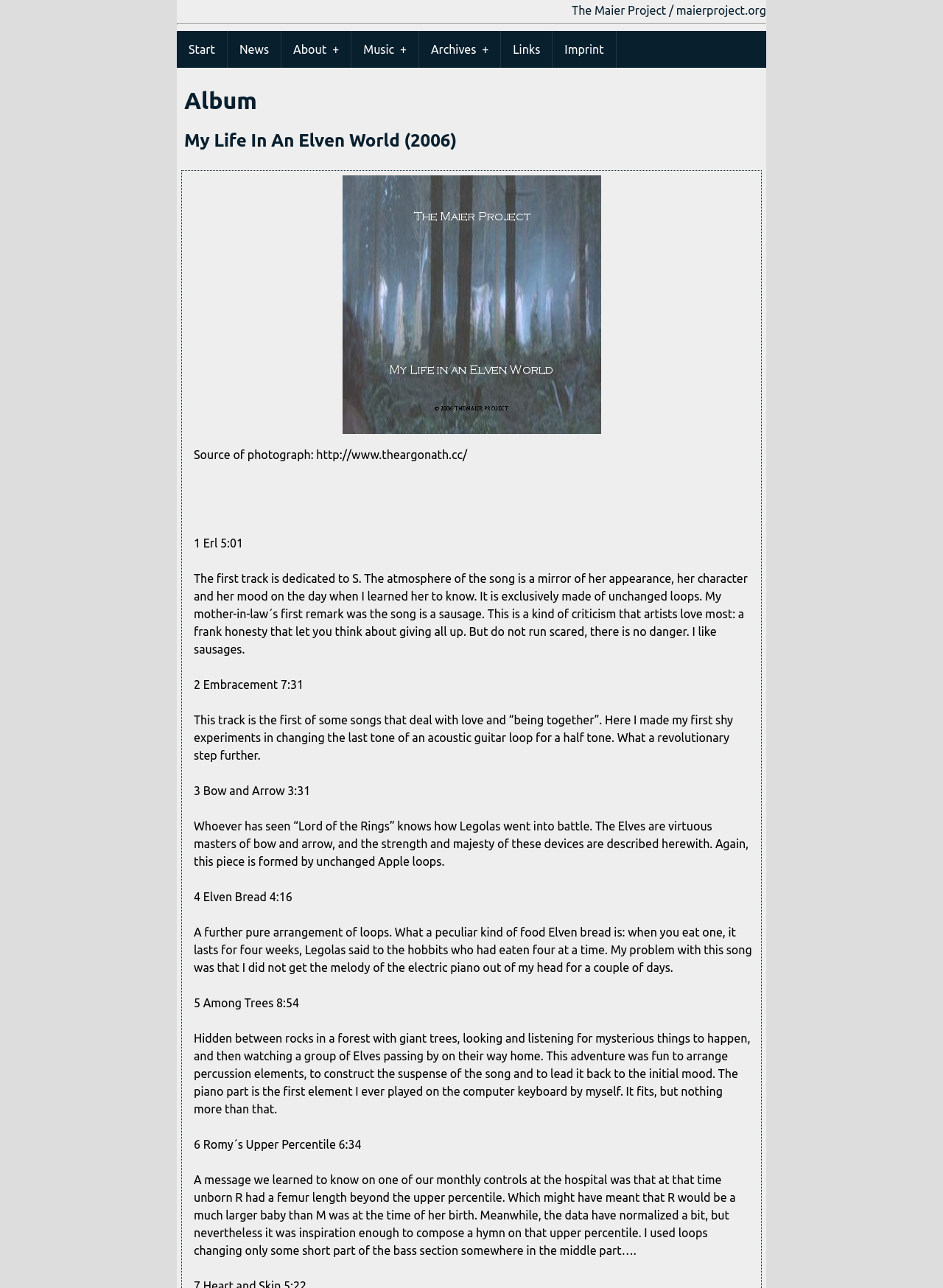How many links are in the top navigation menu? Refer to the image and provide a one-word or short phrase answer.

7